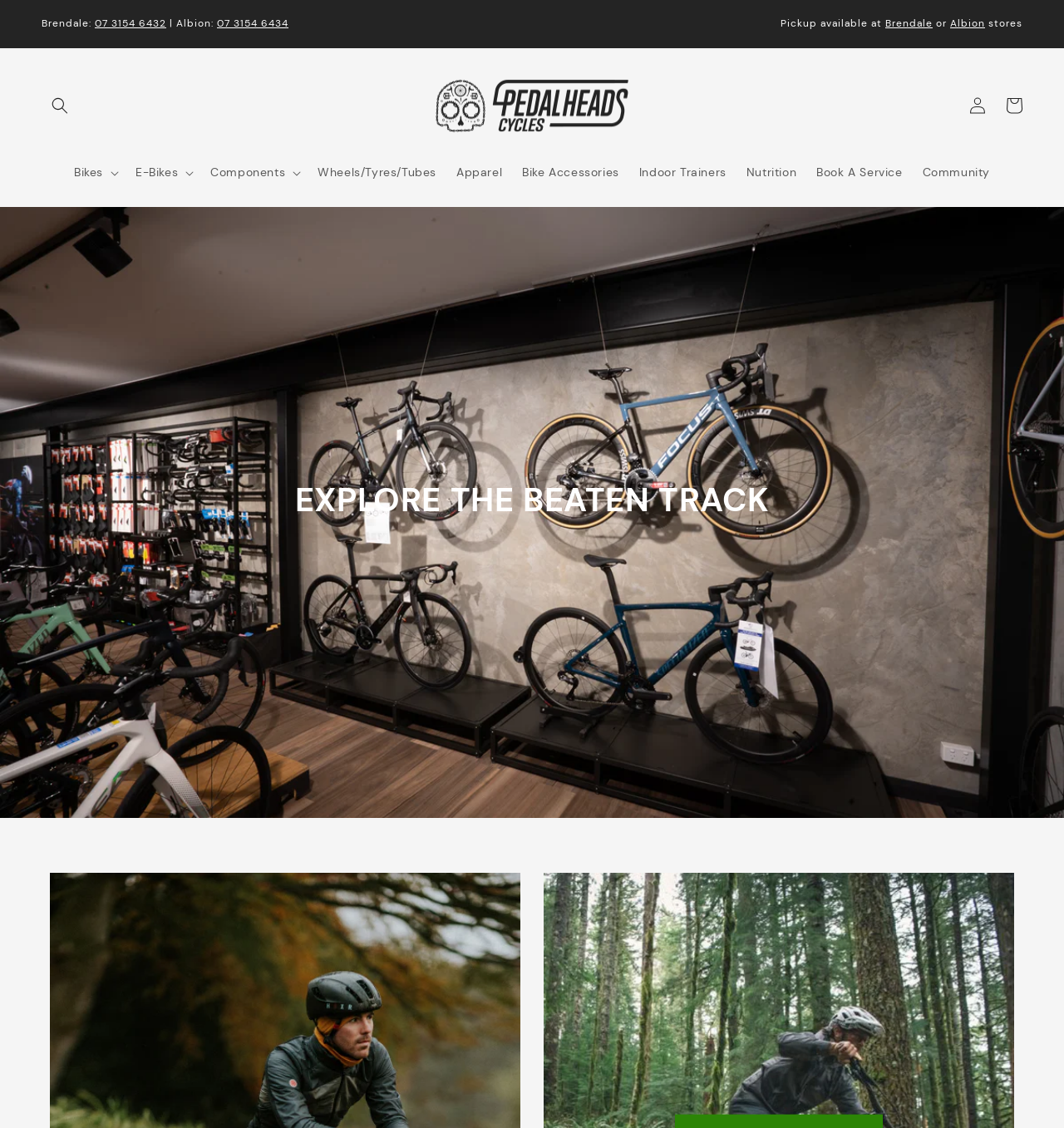Please find the bounding box coordinates of the clickable region needed to complete the following instruction: "Check out e-bikes". The bounding box coordinates must consist of four float numbers between 0 and 1, i.e., [left, top, right, bottom].

[0.118, 0.137, 0.188, 0.169]